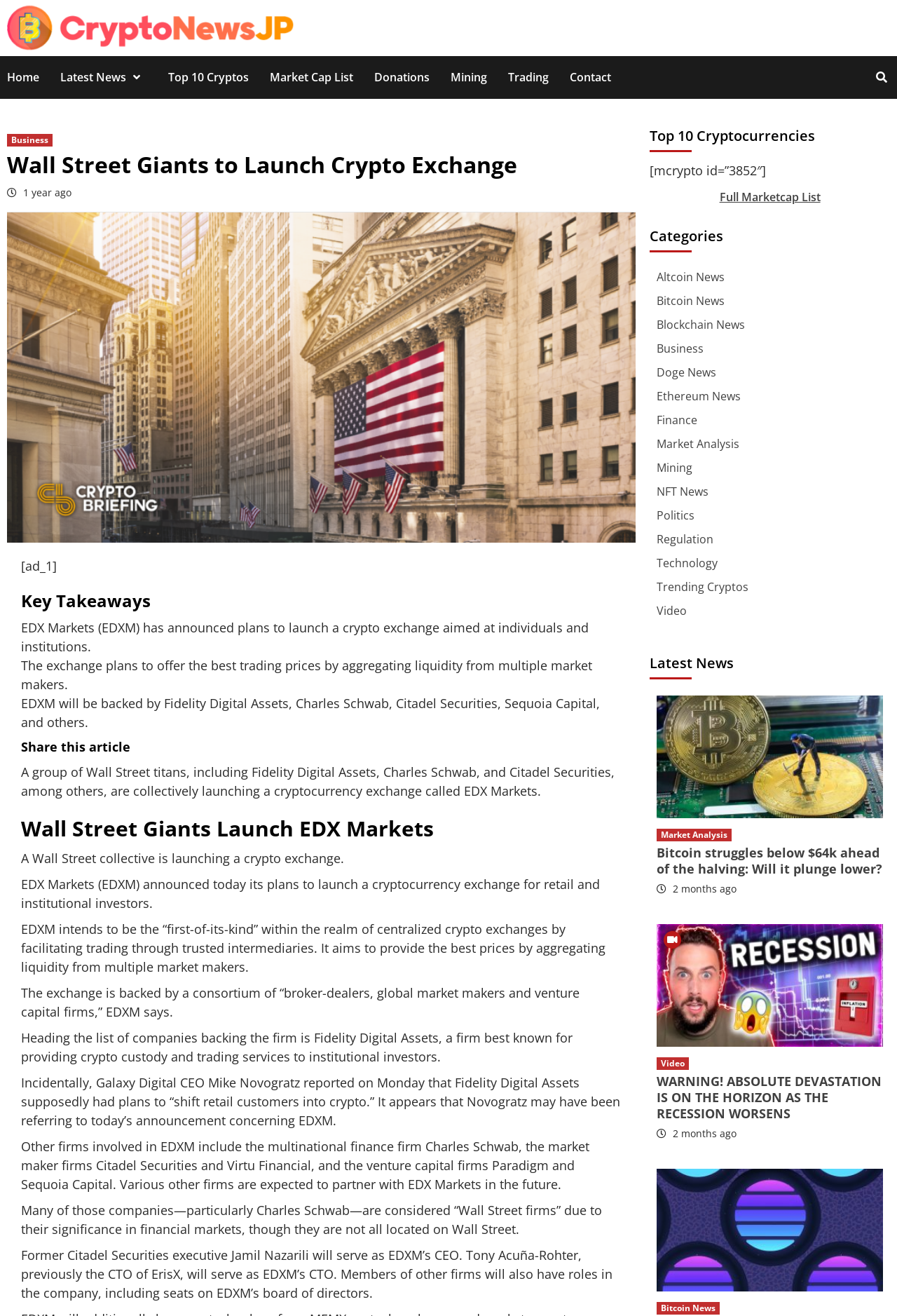Who is the CEO of EDXM?
Please answer using one word or phrase, based on the screenshot.

Jamil Nazarili